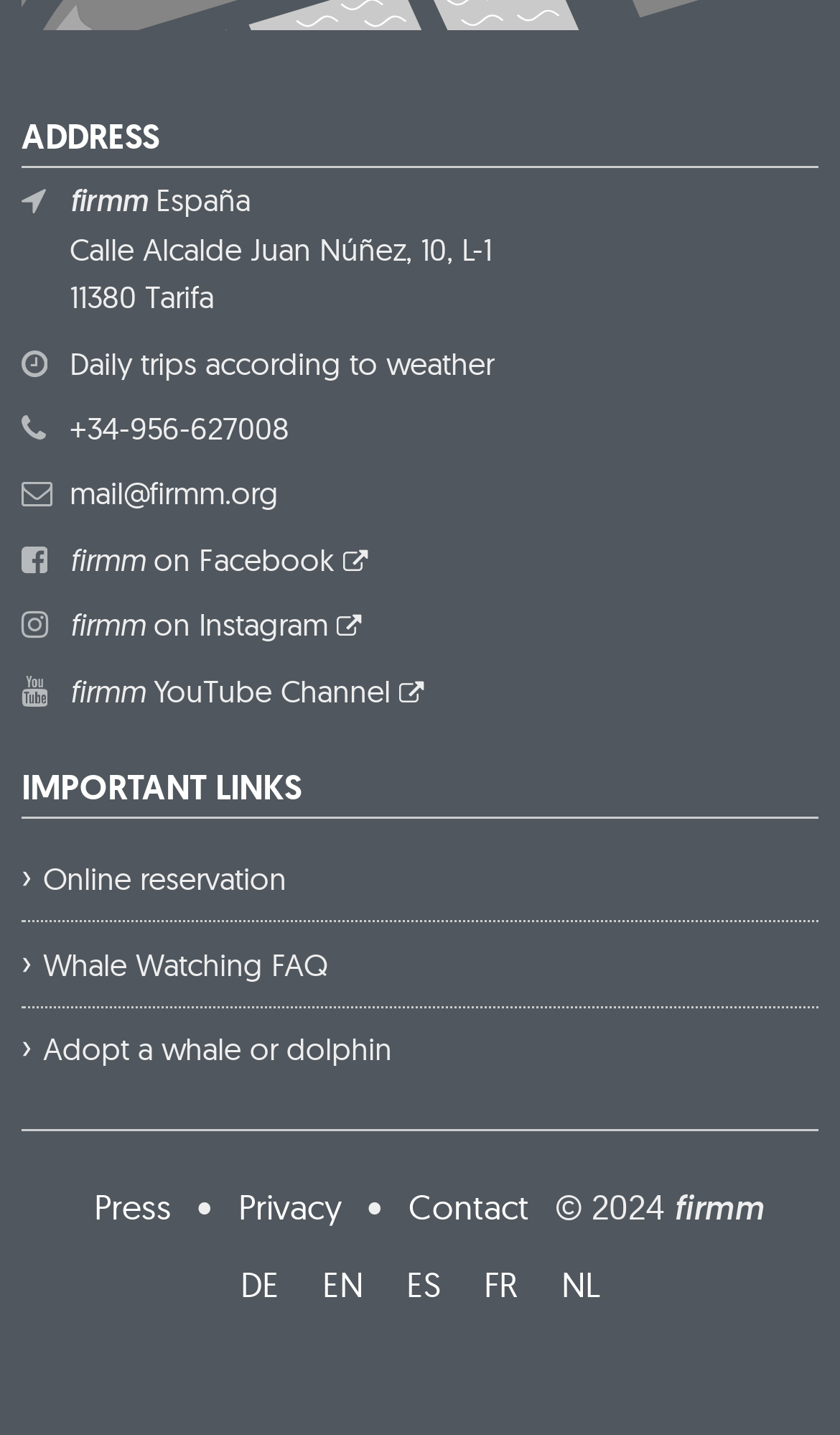Please specify the bounding box coordinates of the region to click in order to perform the following instruction: "Check whale watching FAQ".

[0.051, 0.658, 0.39, 0.685]